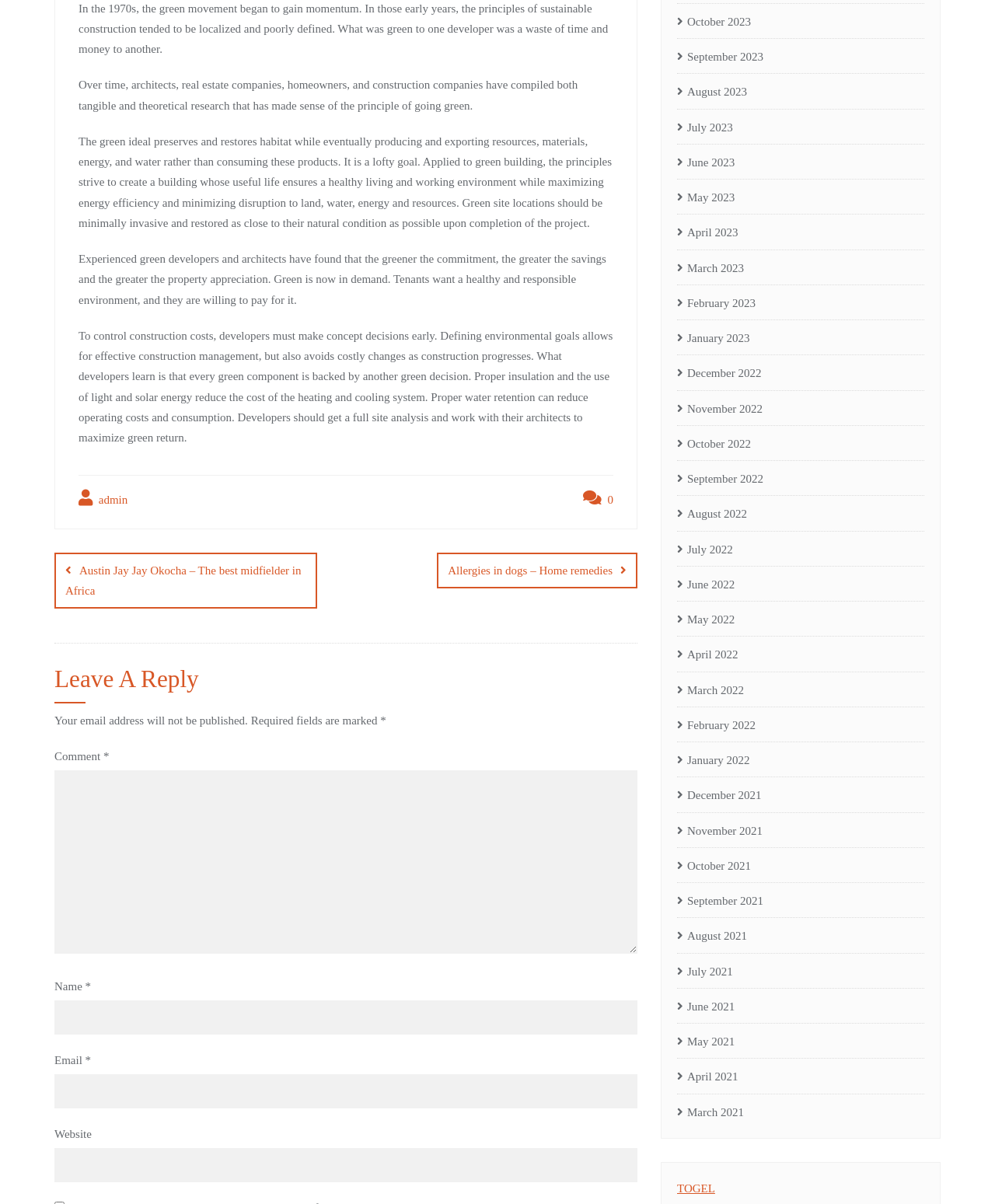Locate the bounding box coordinates of the element I should click to achieve the following instruction: "Click on the 'TOGEL' link".

[0.68, 0.982, 0.719, 0.992]